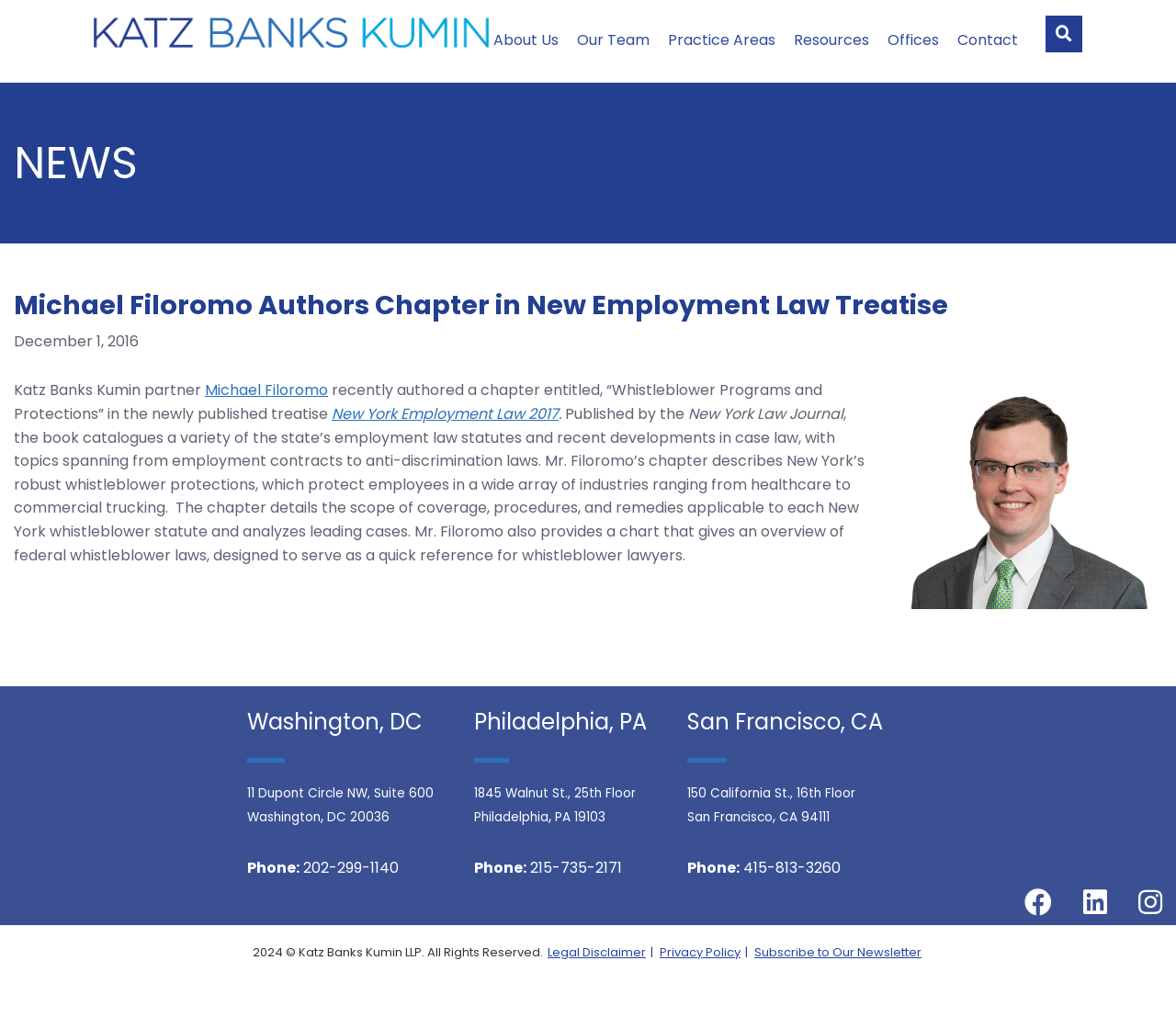Given the description: "parent_node: About Us", determine the bounding box coordinates of the UI element. The coordinates should be formatted as four float numbers between 0 and 1, [left, top, right, bottom].

[0.08, 0.0, 0.416, 0.065]